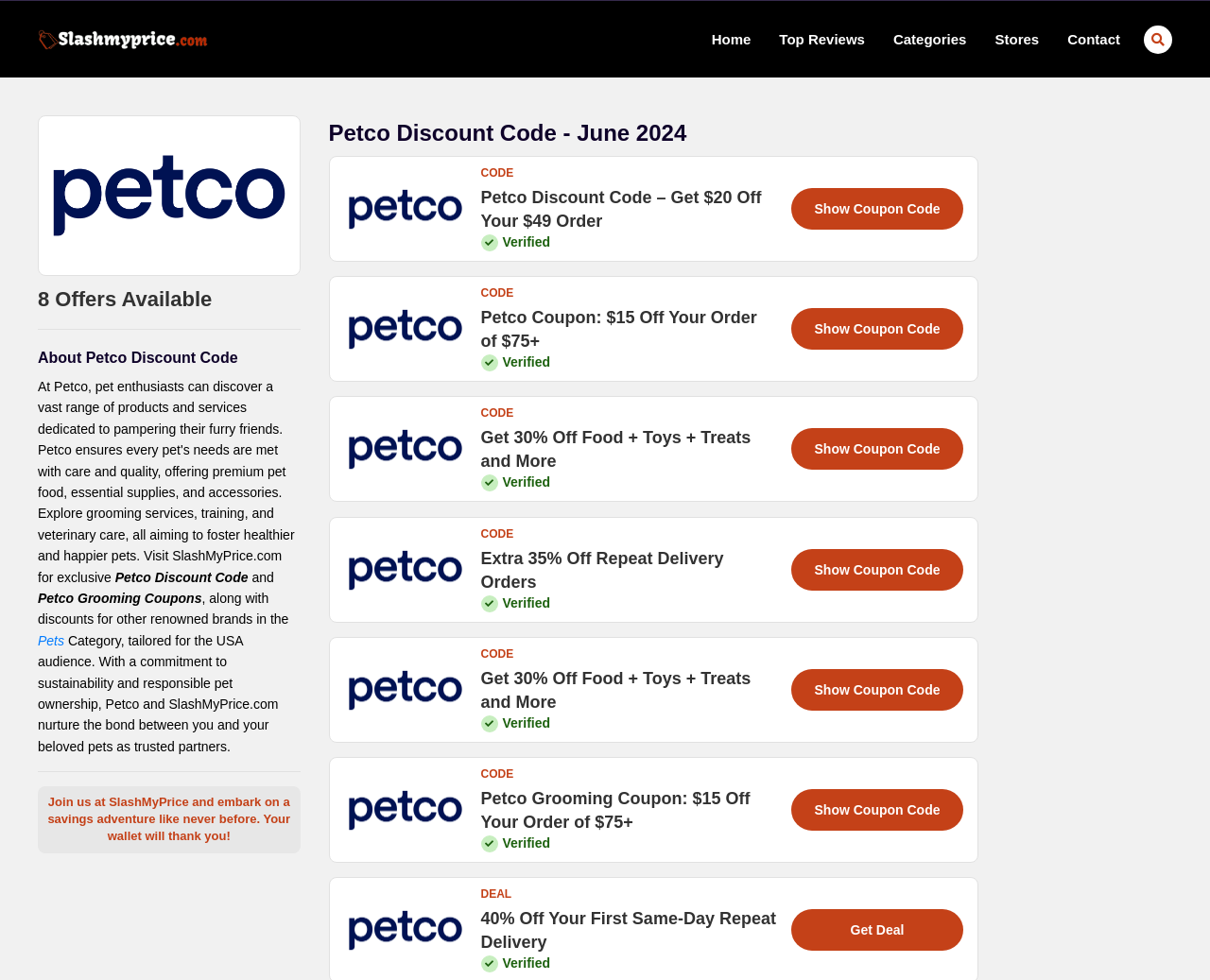Identify the bounding box coordinates necessary to click and complete the given instruction: "Click the 'header-logo' link".

[0.031, 0.029, 0.172, 0.051]